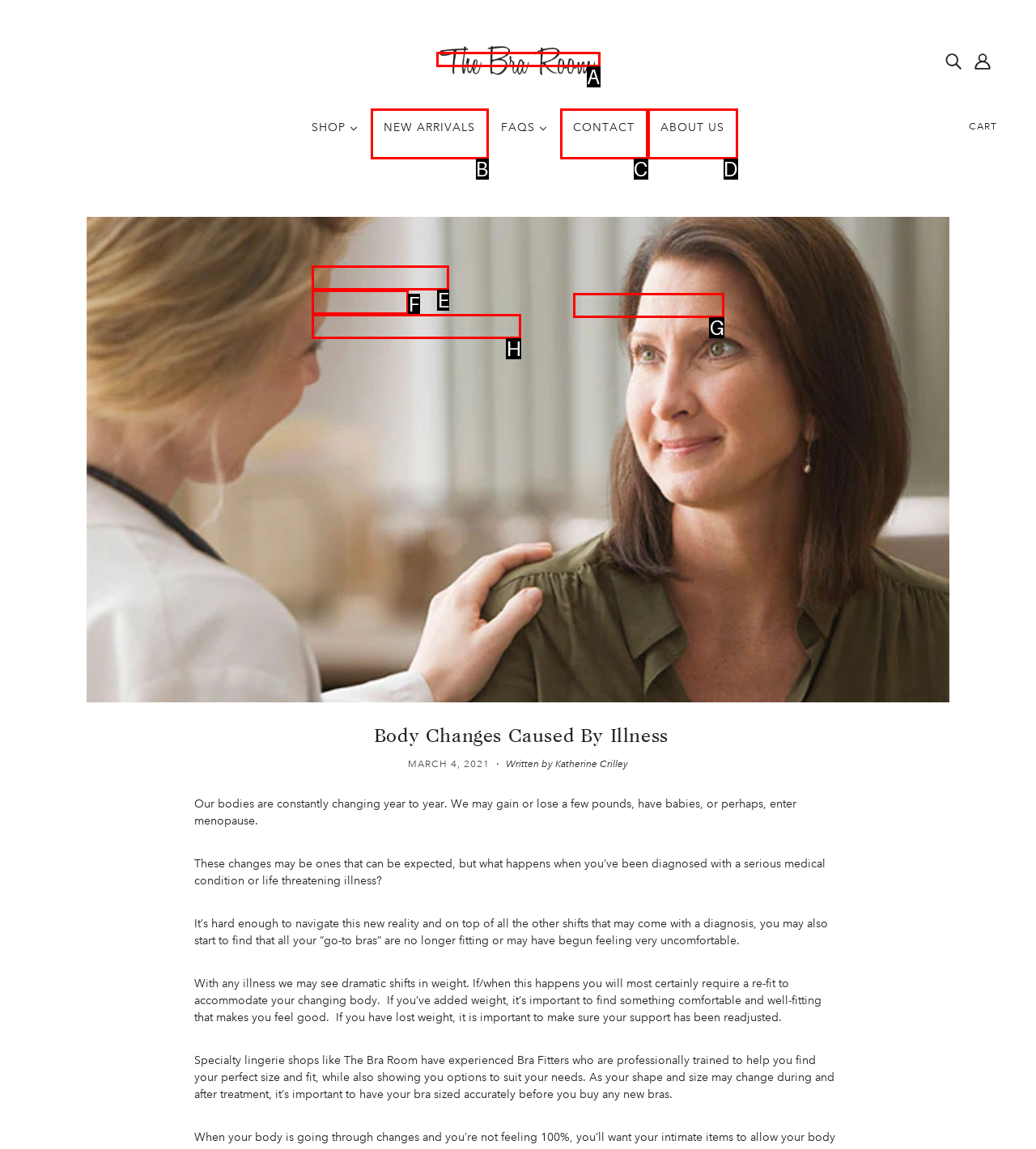Choose the UI element that best aligns with the description: Accessories
Respond with the letter of the chosen option directly.

E